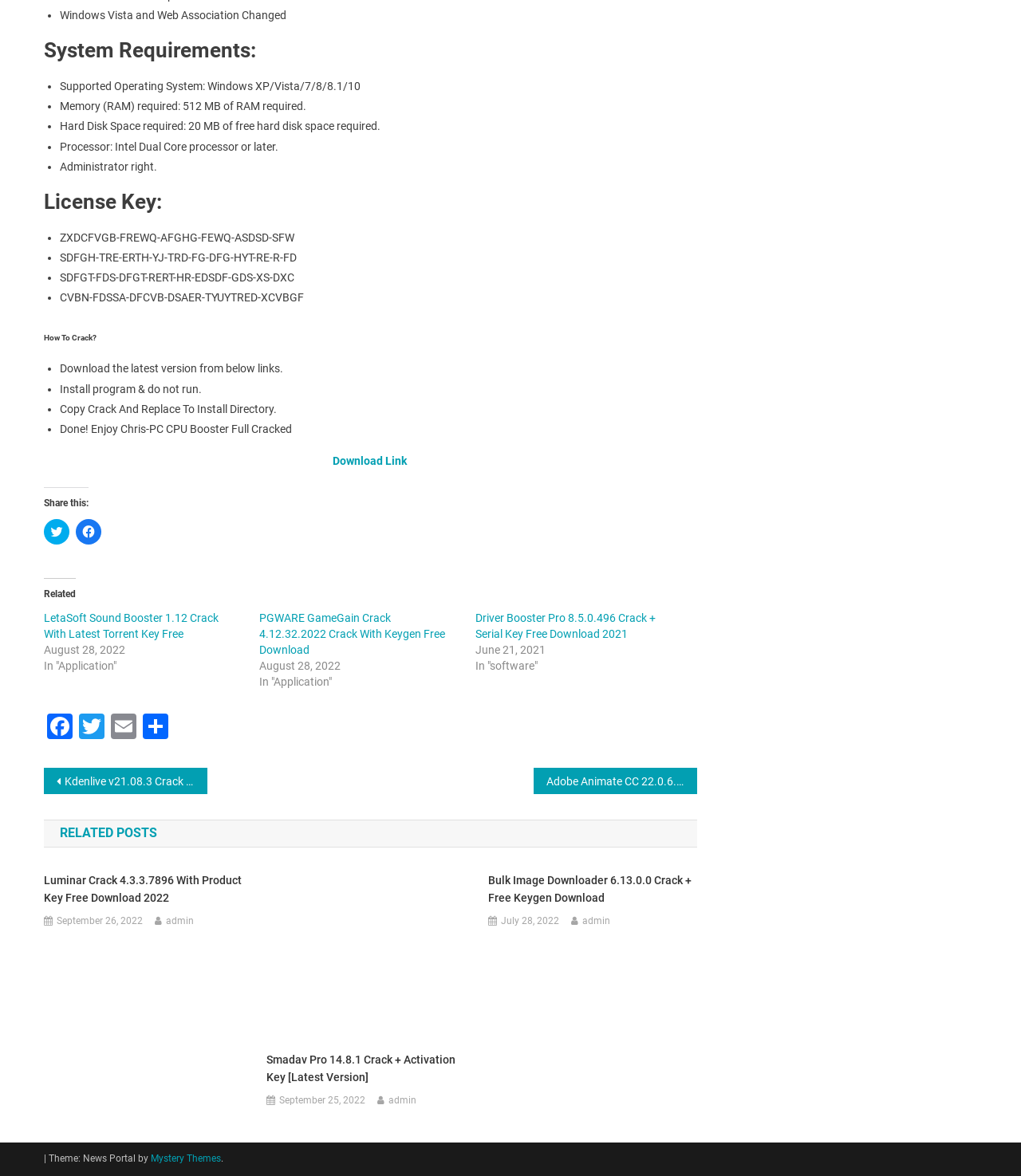Identify the bounding box for the UI element specified in this description: "alt="Smadav Pro 14.8.1 Crack"". The coordinates must be four float numbers between 0 and 1, formatted as [left, top, right, bottom].

[0.261, 0.804, 0.437, 0.815]